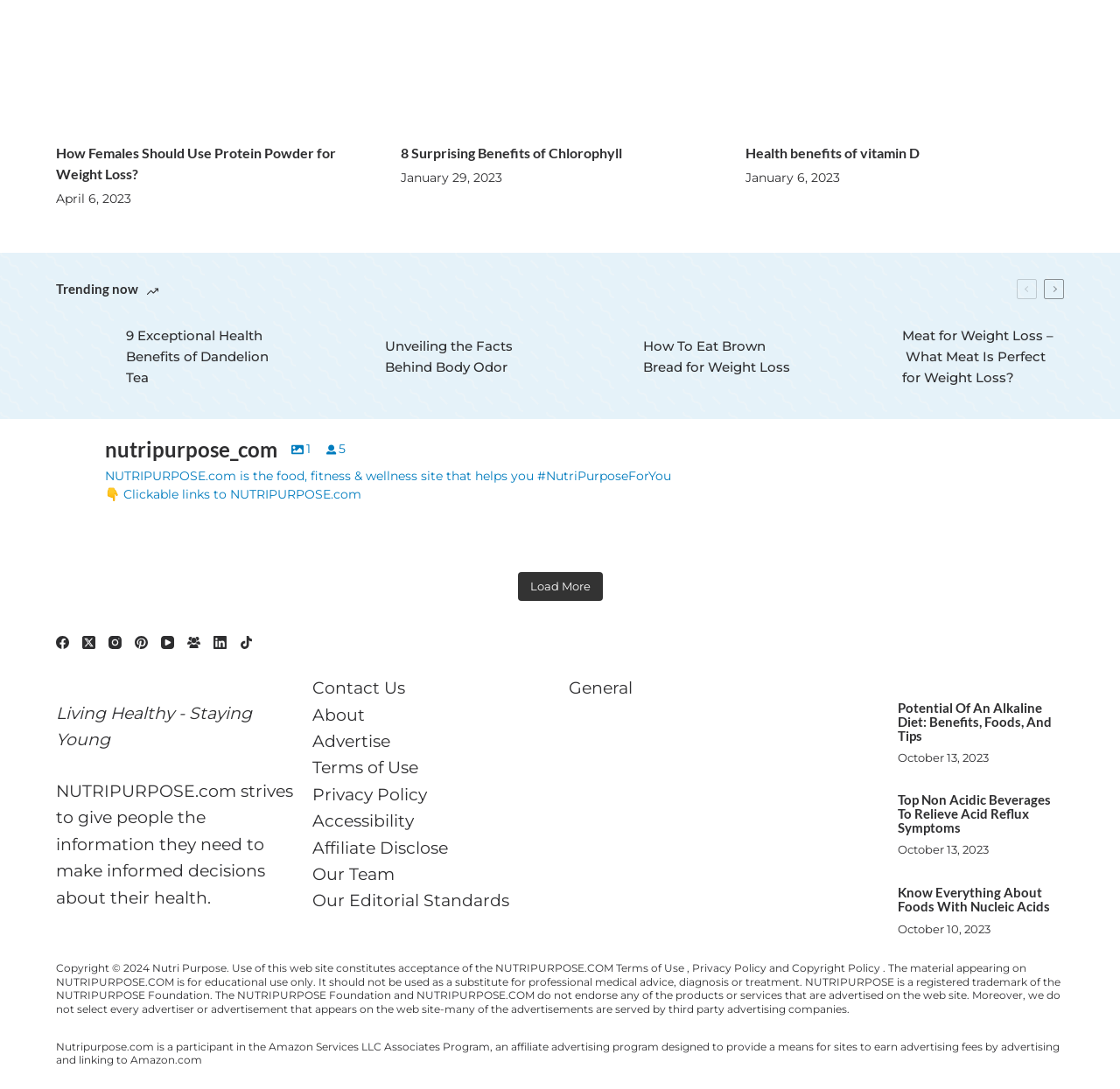Please find the bounding box coordinates of the element that must be clicked to perform the given instruction: "Click on the 'Nutri Purpose' image". The coordinates should be four float numbers from 0 to 1, i.e., [left, top, right, bottom].

[0.0, 0.394, 0.072, 0.468]